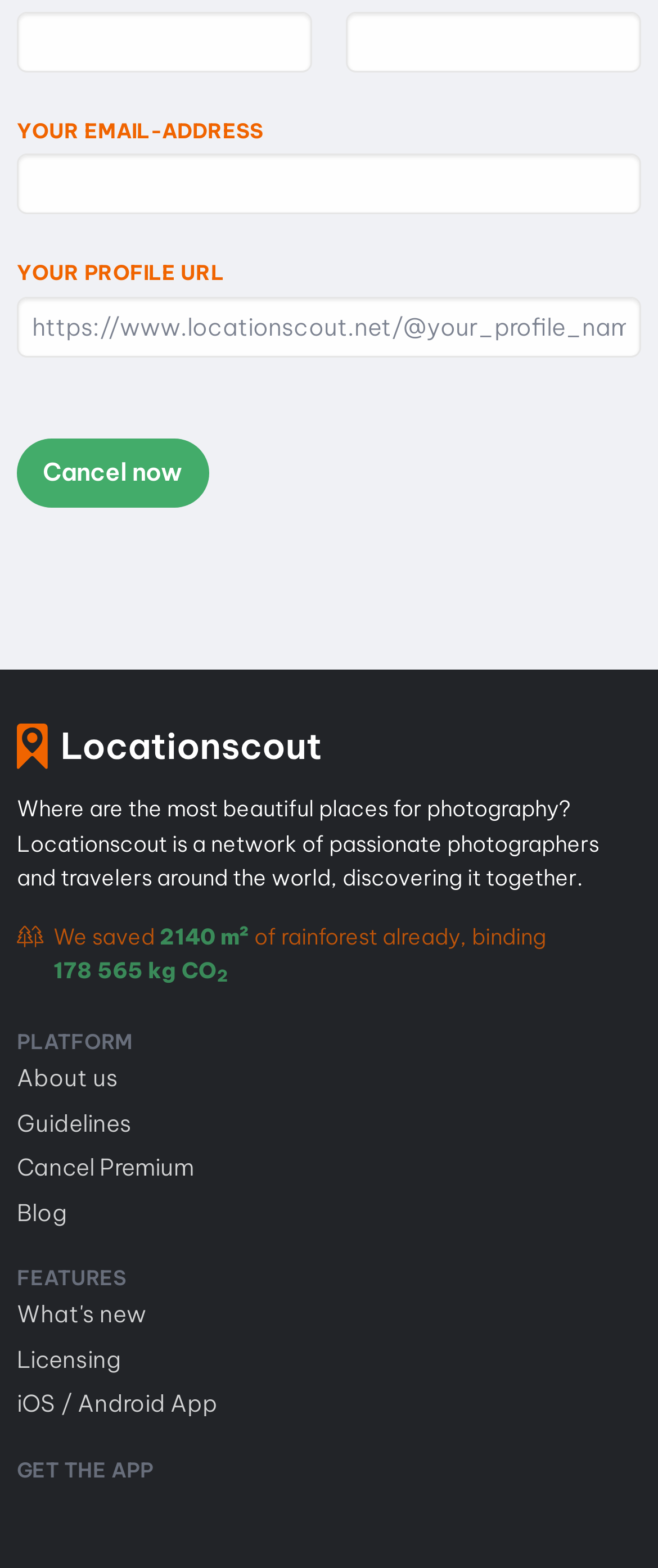Please identify the bounding box coordinates of the element's region that should be clicked to execute the following instruction: "Click Cancel now". The bounding box coordinates must be four float numbers between 0 and 1, i.e., [left, top, right, bottom].

[0.026, 0.28, 0.317, 0.324]